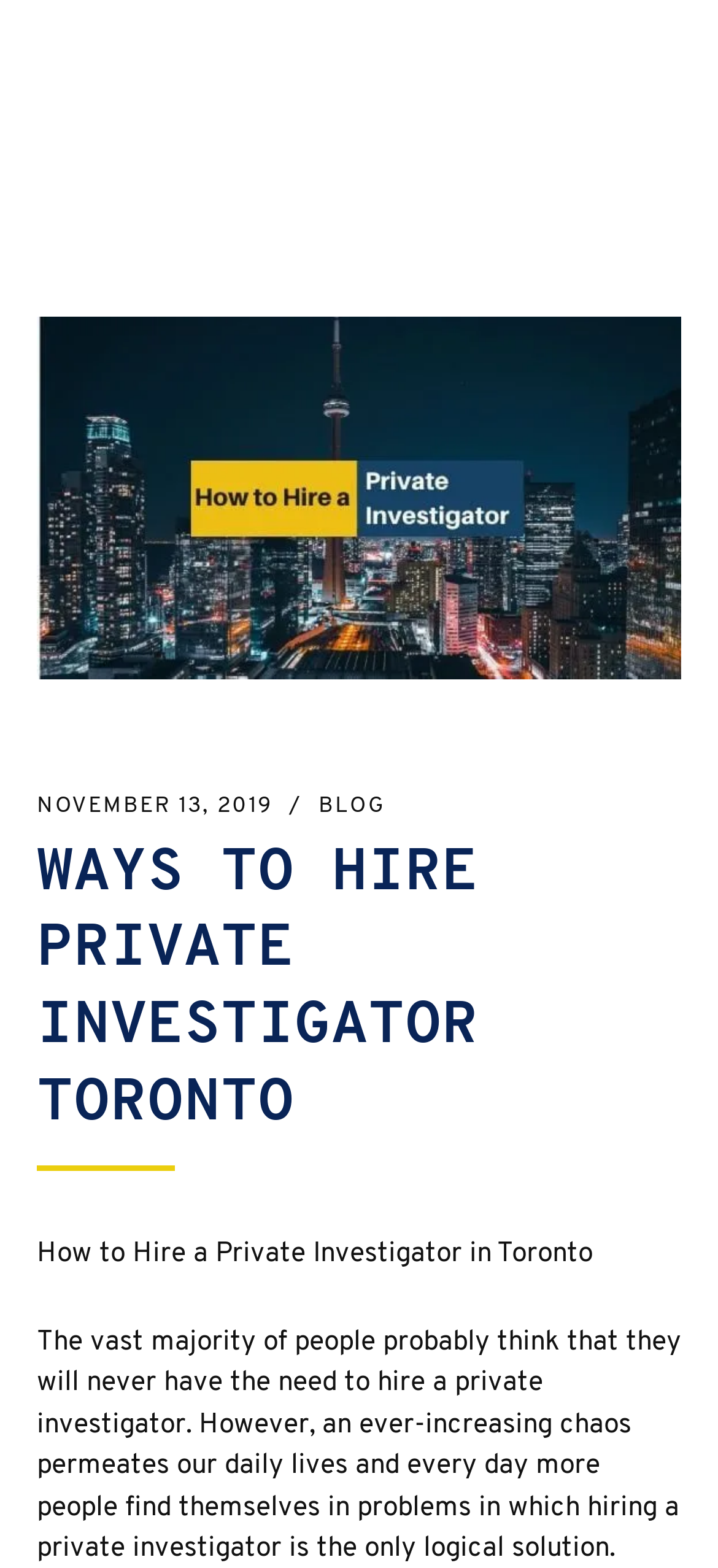Identify the bounding box for the UI element described as: "Birth, Death, & Marriage Certificates". Ensure the coordinates are four float numbers between 0 and 1, formatted as [left, top, right, bottom].

[0.051, 0.492, 0.682, 0.513]